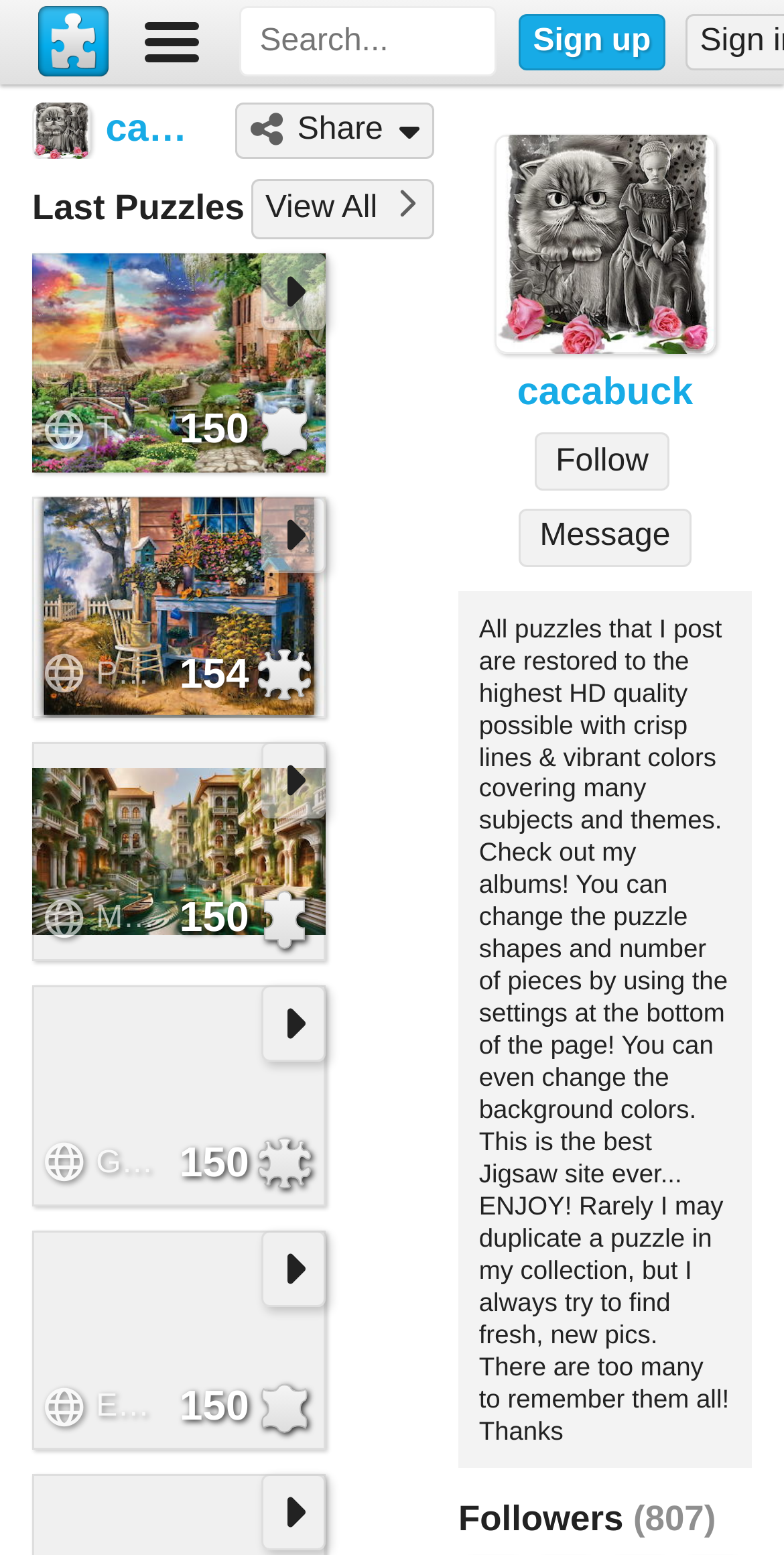Identify the bounding box coordinates for the element you need to click to achieve the following task: "Follow cacabuck". Provide the bounding box coordinates as four float numbers between 0 and 1, in the form [left, top, right, bottom].

[0.681, 0.279, 0.854, 0.315]